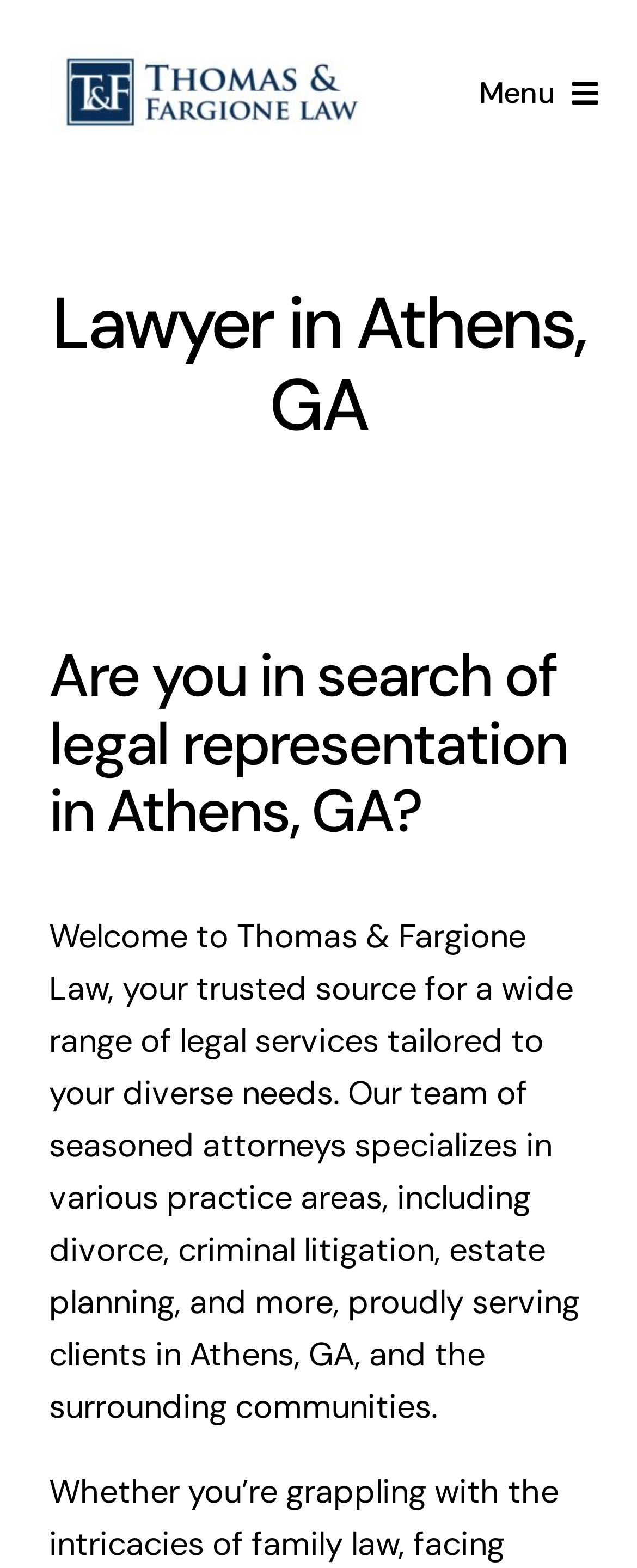Utilize the information from the image to answer the question in detail:
What is the location of the law firm?

I found the answer by looking at the image with the description 'athens, GA law firm' and the heading 'Lawyer in Athens, GA', which suggests that the law firm is located in Athens, GA.